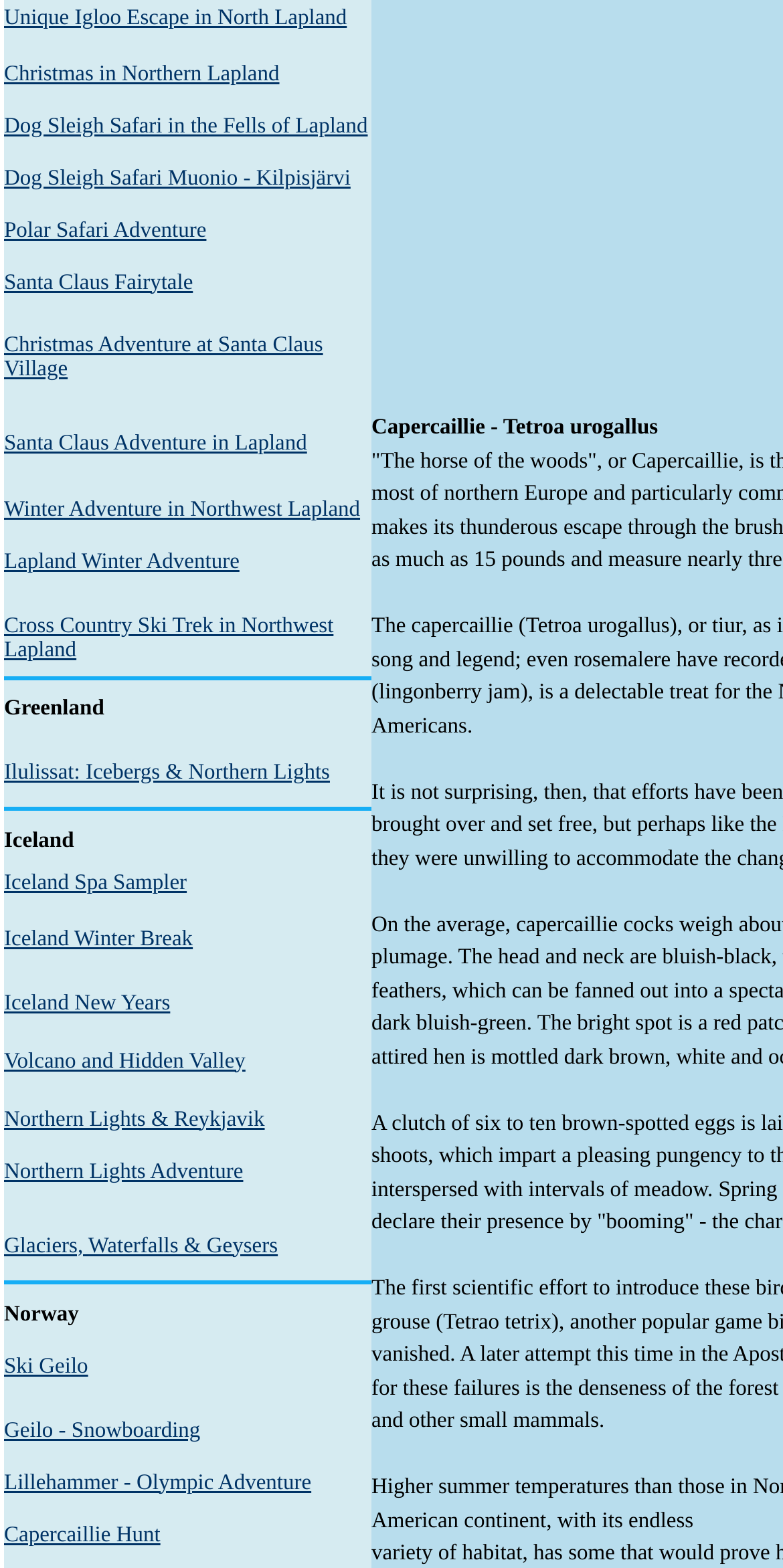Ascertain the bounding box coordinates for the UI element detailed here: "Northern Lights & Reykjavik". The coordinates should be provided as [left, top, right, bottom] with each value being a float between 0 and 1.

[0.005, 0.706, 0.338, 0.721]